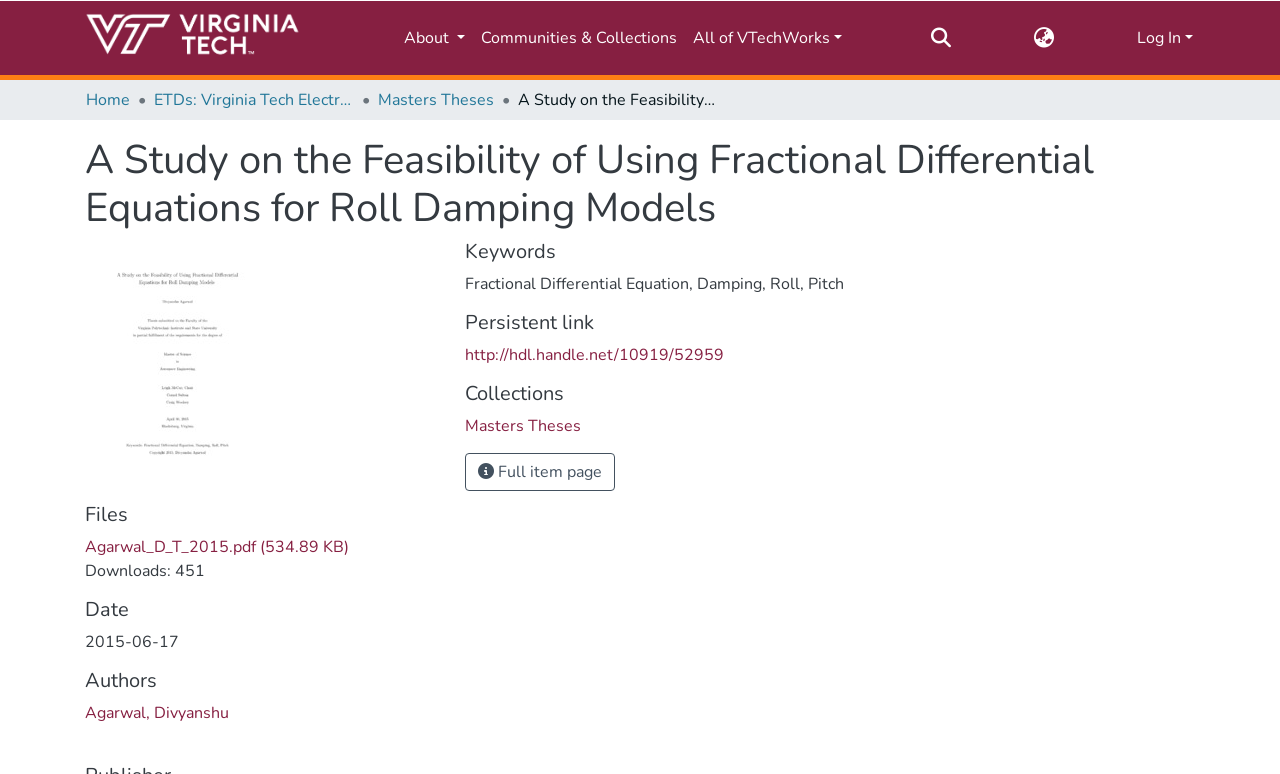Please indicate the bounding box coordinates of the element's region to be clicked to achieve the instruction: "Search for a keyword". Provide the coordinates as four float numbers between 0 and 1, i.e., [left, top, right, bottom].

[0.721, 0.023, 0.745, 0.072]